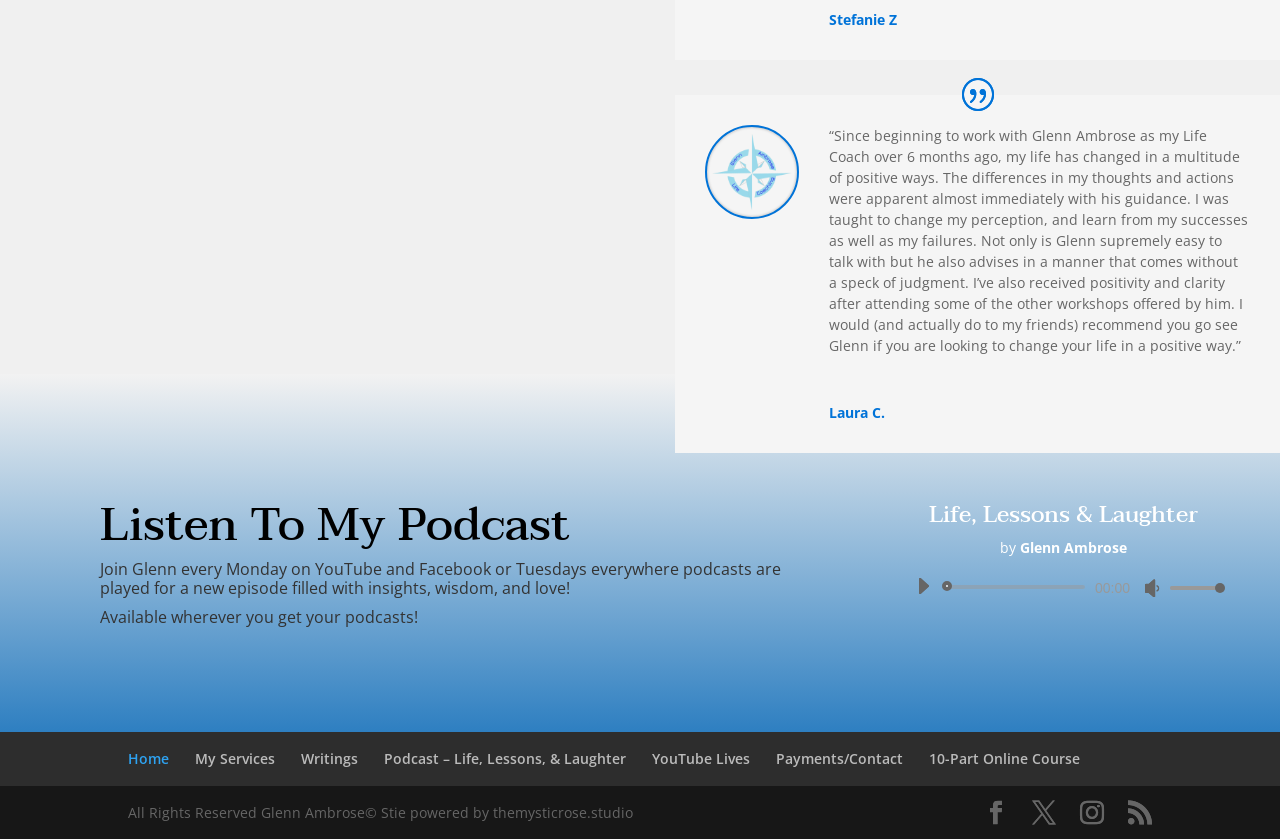What is the copyright information at the bottom of the page?
Please provide a single word or phrase answer based on the image.

Glenn Ambrose